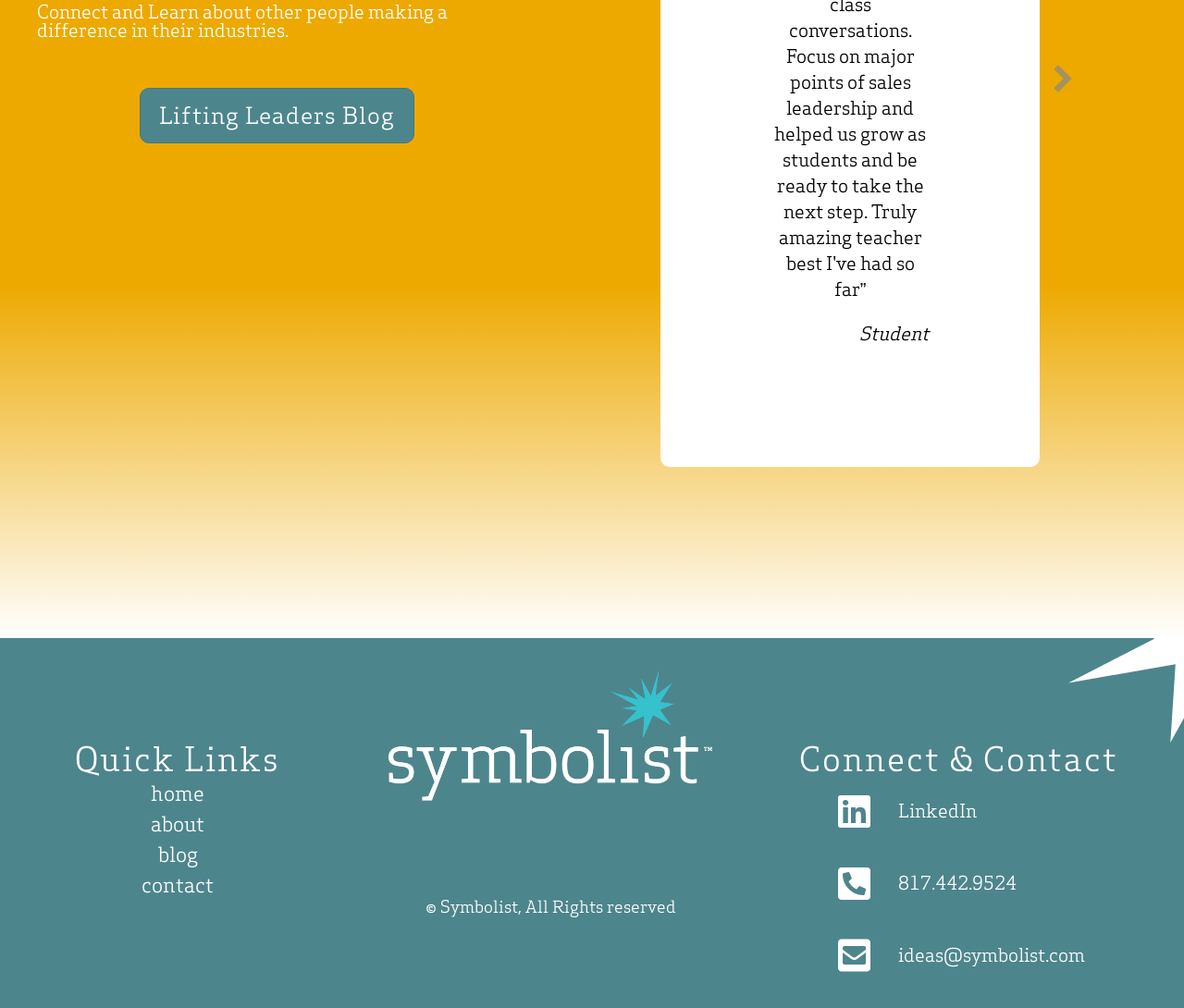Identify the bounding box coordinates for the element you need to click to achieve the following task: "Contact via email". The coordinates must be four float values ranging from 0 to 1, formatted as [left, top, right, bottom].

[0.759, 0.703, 0.917, 0.731]